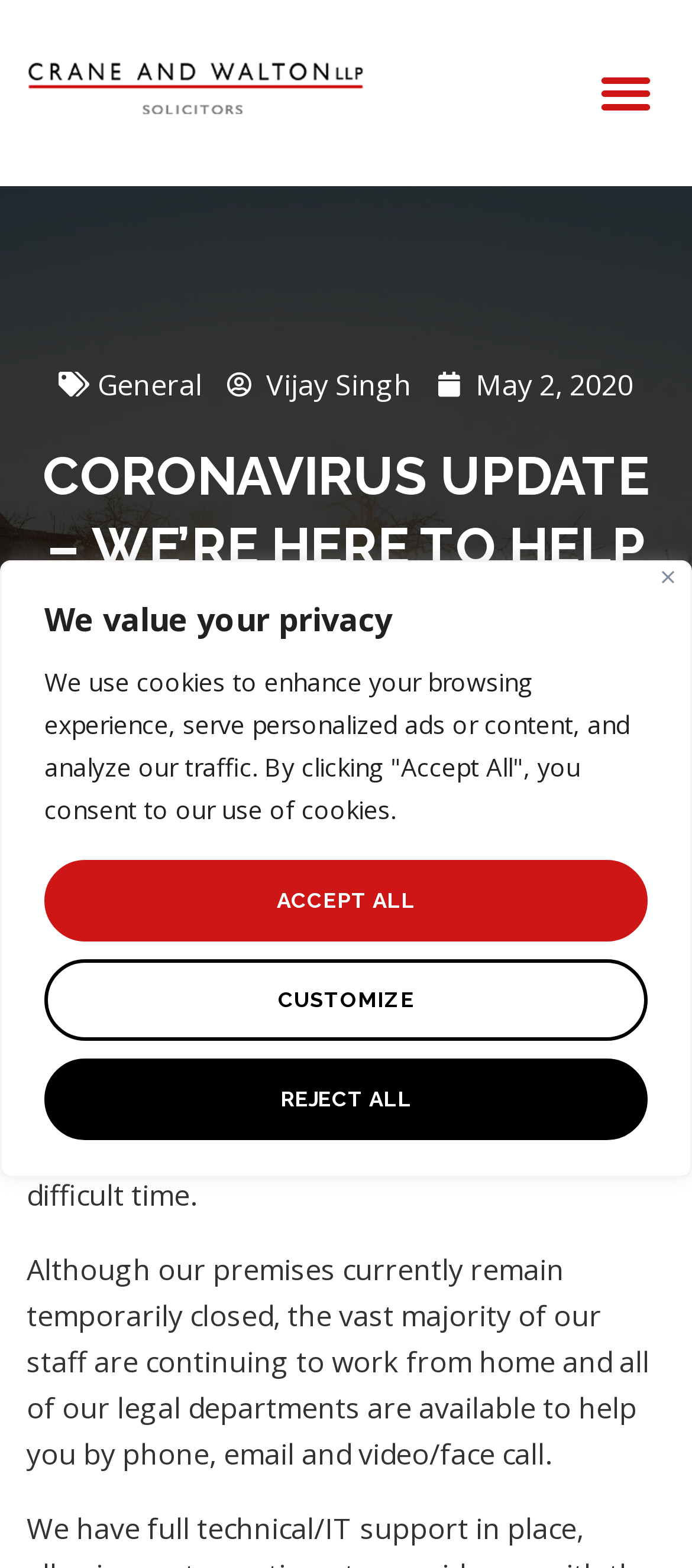What is the purpose of the solicitors during this time?
Carefully analyze the image and provide a thorough answer to the question.

I inferred this answer by reading the StaticText element that says 'Please do contact us so that we can help, support and guide you.'